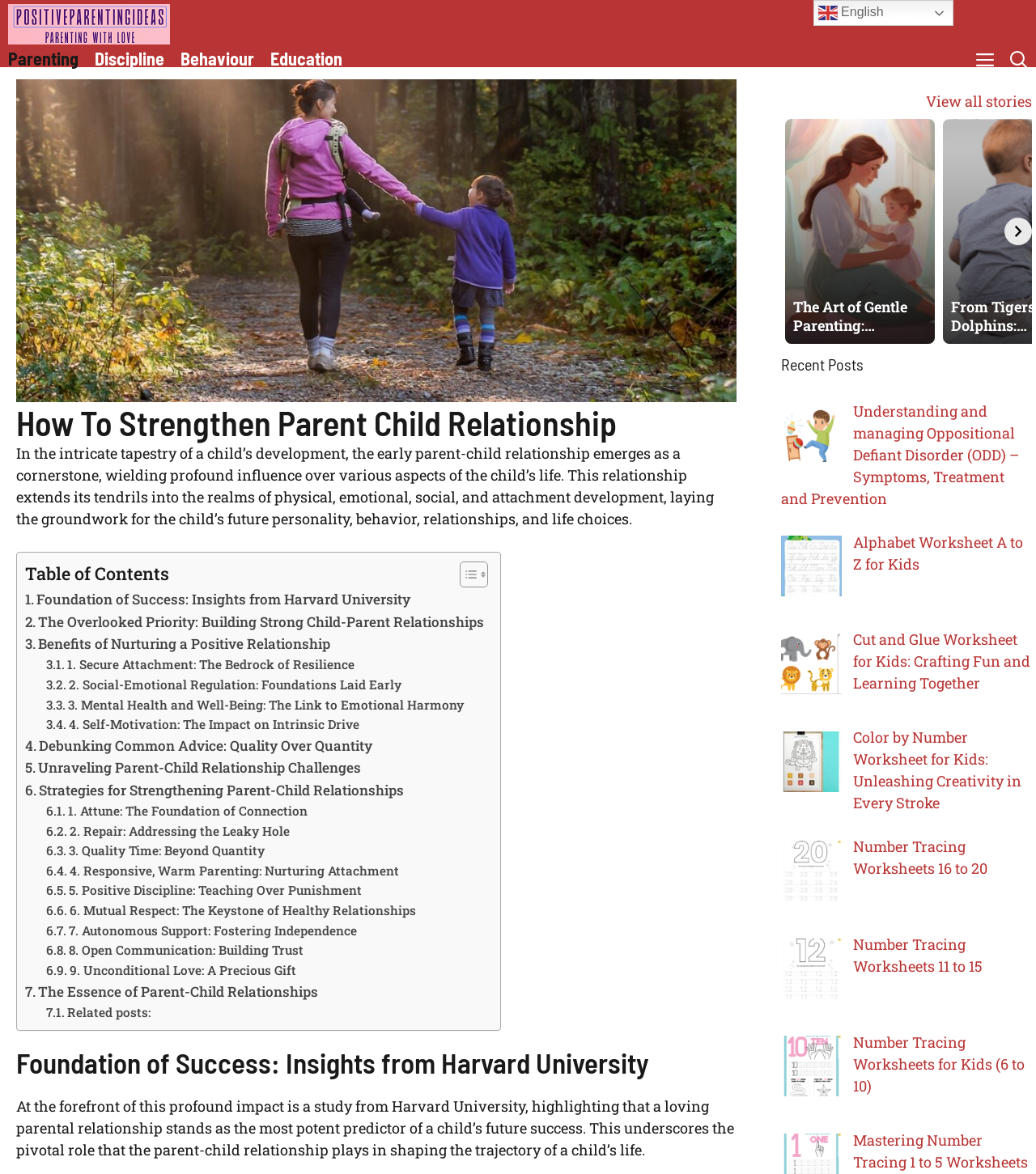Locate the bounding box coordinates of the element that should be clicked to fulfill the instruction: "Compare models".

None